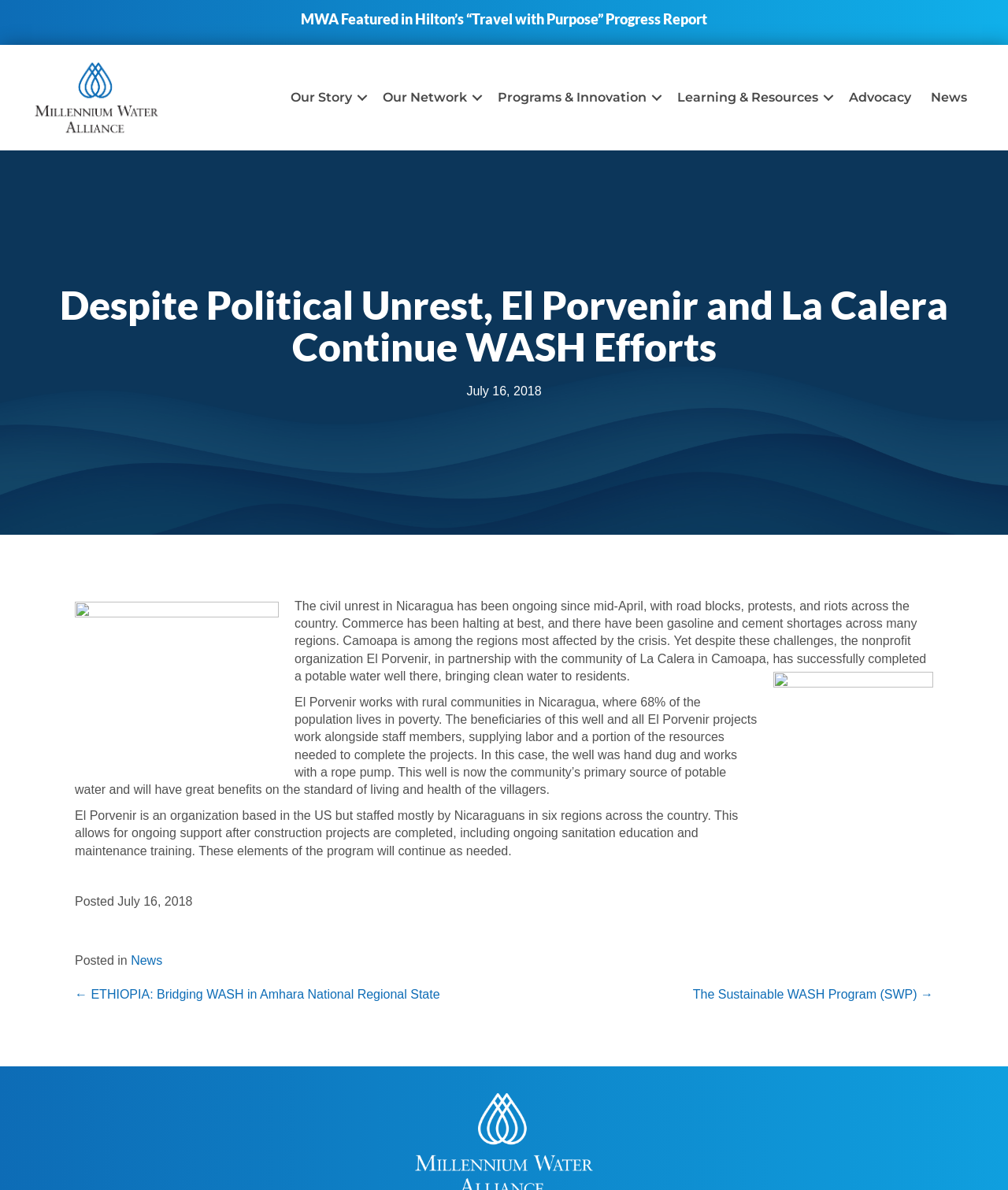Can you determine the bounding box coordinates of the area that needs to be clicked to fulfill the following instruction: "Click the 'ETHIOPIA: Bridging WASH in Amhara National Regional State' link"?

[0.074, 0.828, 0.436, 0.843]